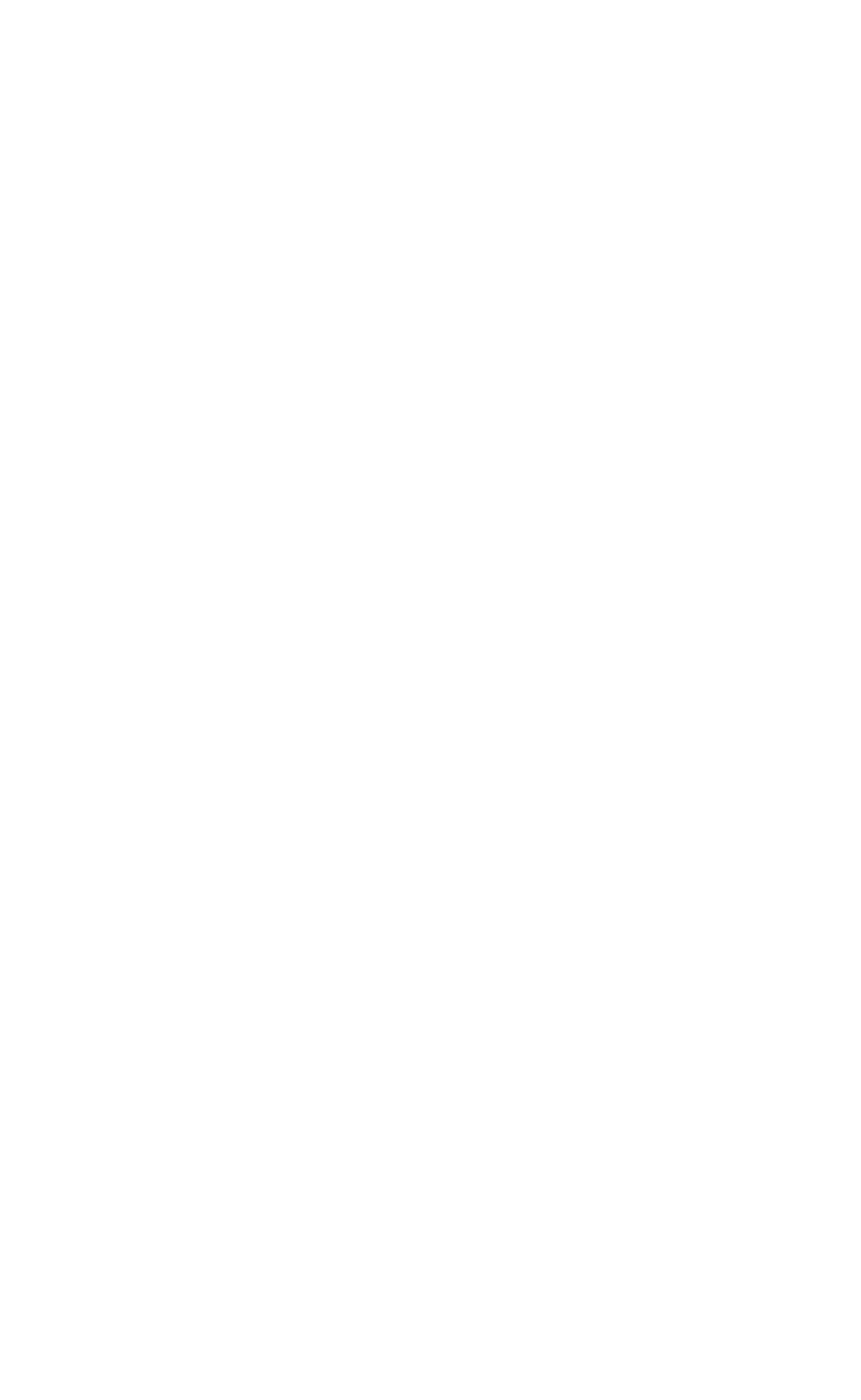Is there a link to buy products online?
Carefully analyze the image and provide a thorough answer to the question.

There is a link to buy products online, which can be found on the left side of the page. The link is labeled 'Buy Norma Online', suggesting that users can purchase Norma products directly from the website.